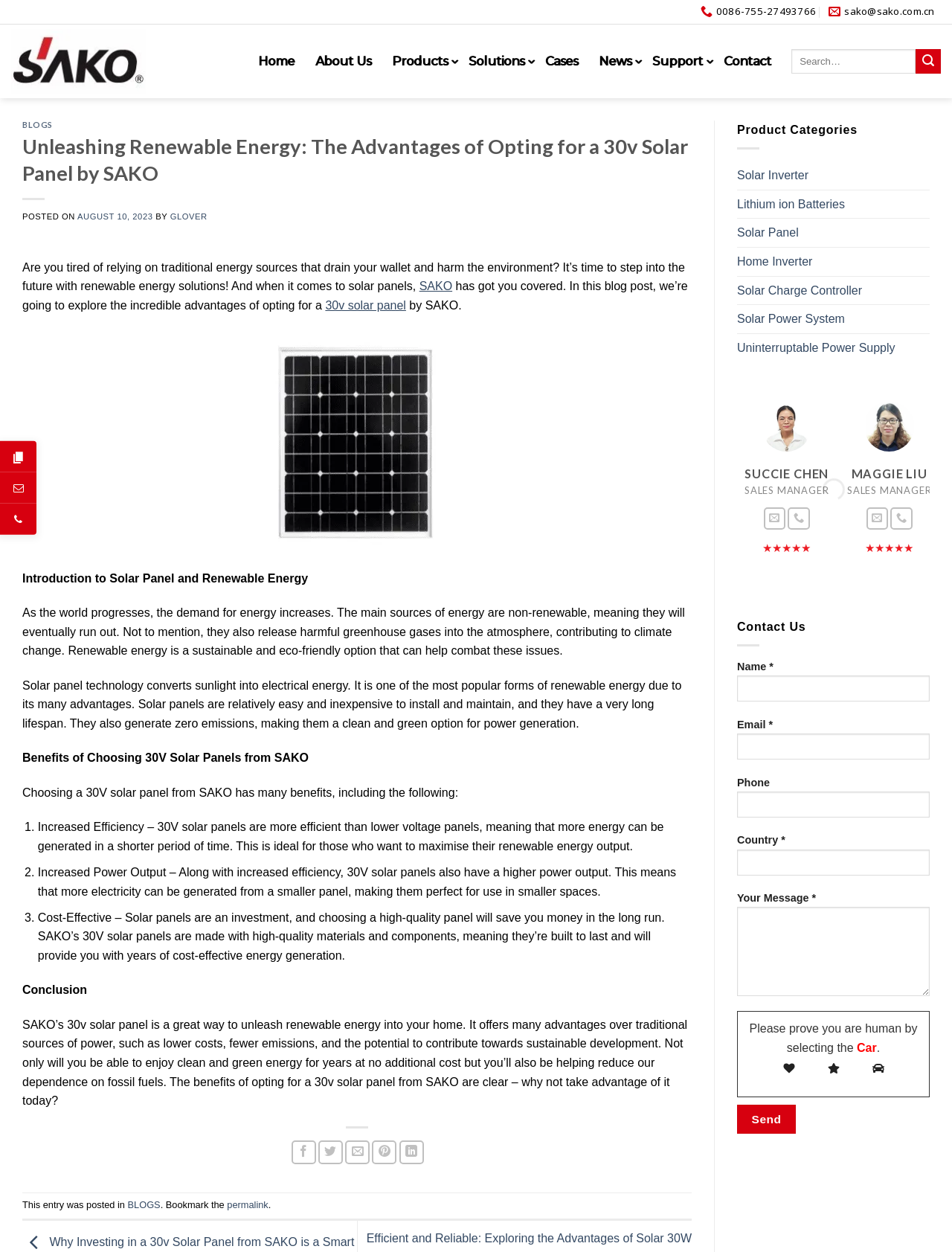What is the purpose of the form at the bottom of the webpage?
Give a comprehensive and detailed explanation for the question.

I found the purpose of the form at the bottom of the webpage by reading the text above the form which says 'Contact Us' and looking at the input fields which are labeled as 'Name', 'Email', and 'Phone'.